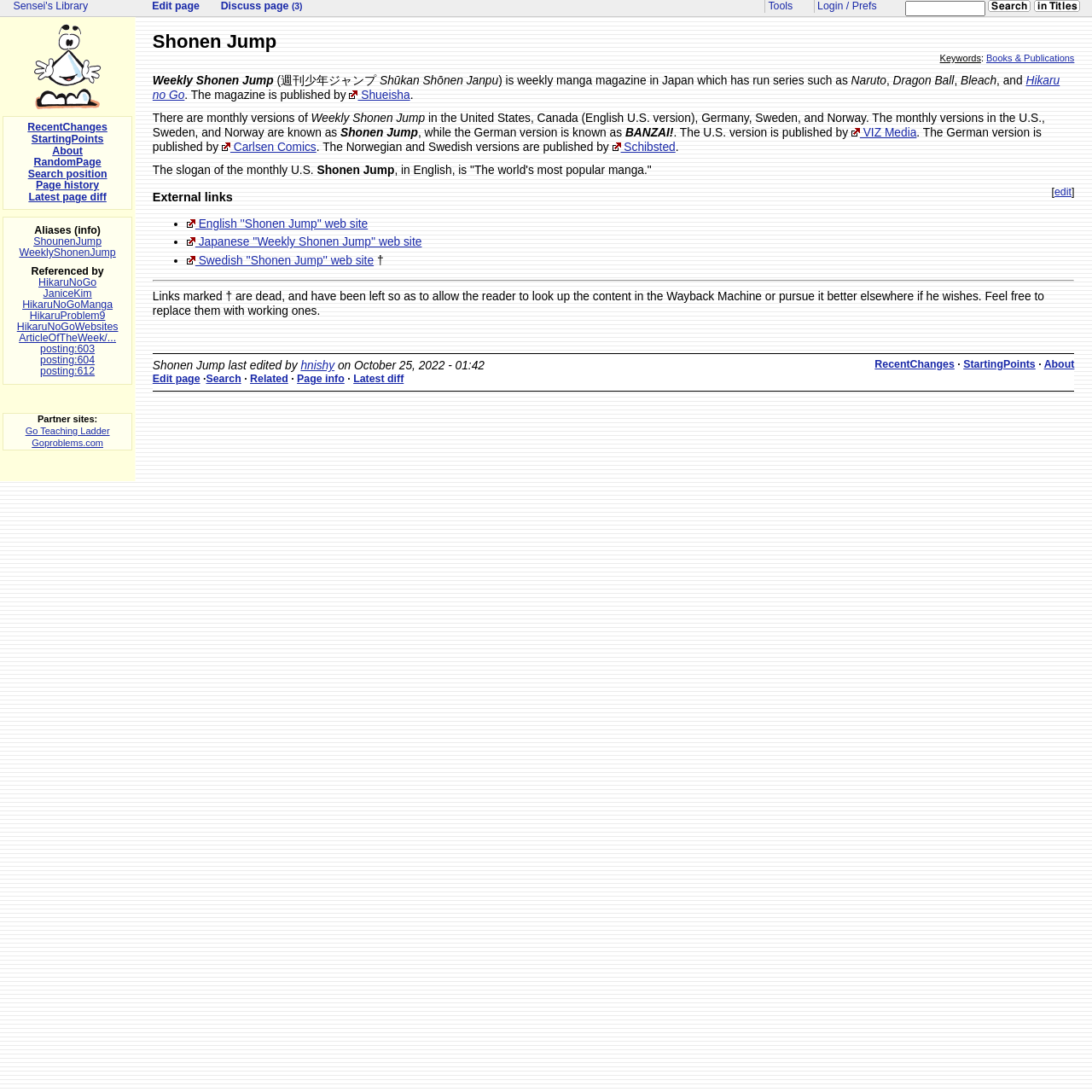Determine the bounding box coordinates of the clickable element to achieve the following action: 'Visit the English Shonen Jump web site'. Provide the coordinates as four float values between 0 and 1, formatted as [left, top, right, bottom].

[0.171, 0.199, 0.337, 0.211]